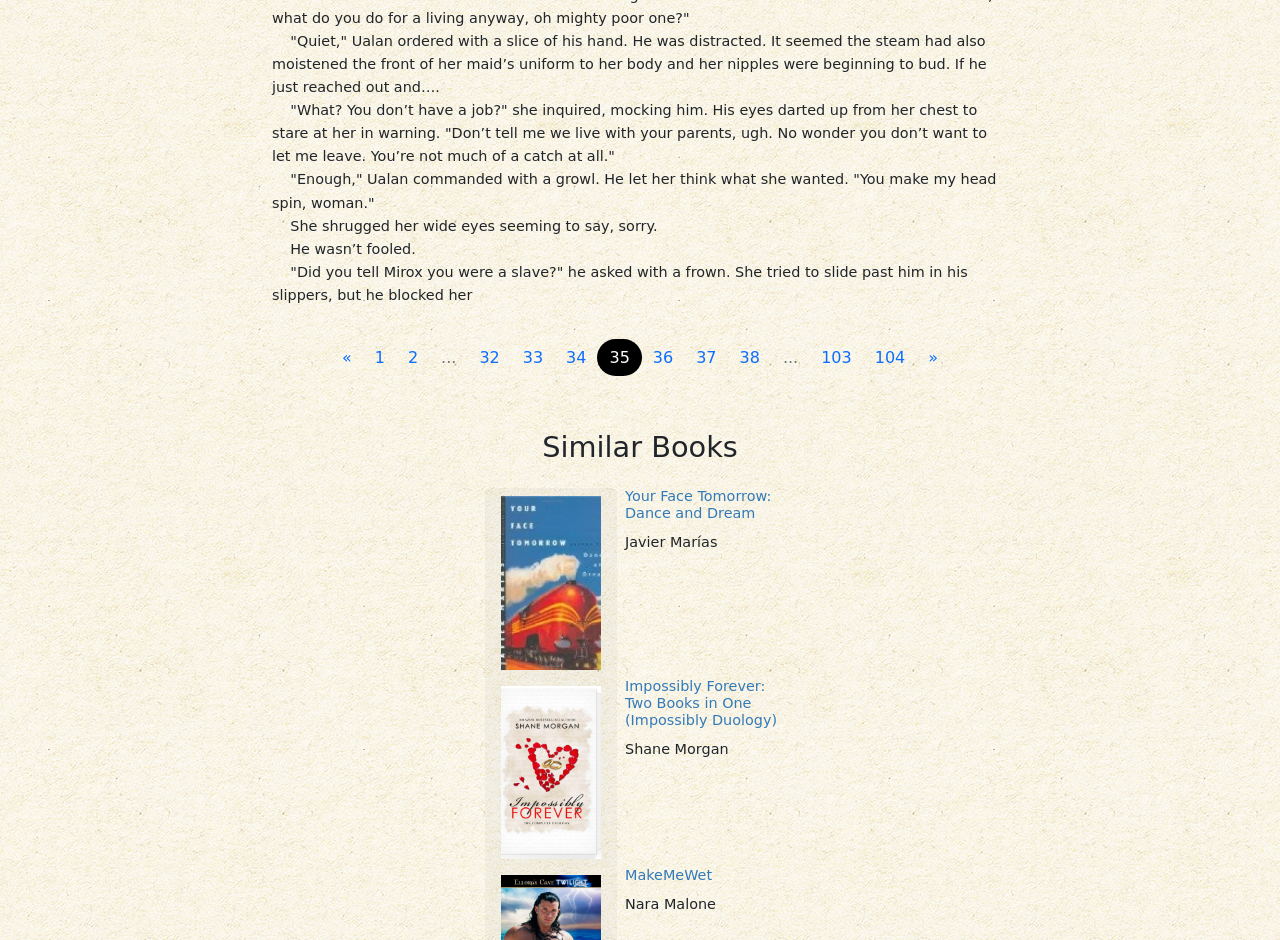Determine the bounding box coordinates for the area that should be clicked to carry out the following instruction: "Read similar book 'Your Face Tomorrow: Dance and Dream'".

[0.391, 0.61, 0.47, 0.628]